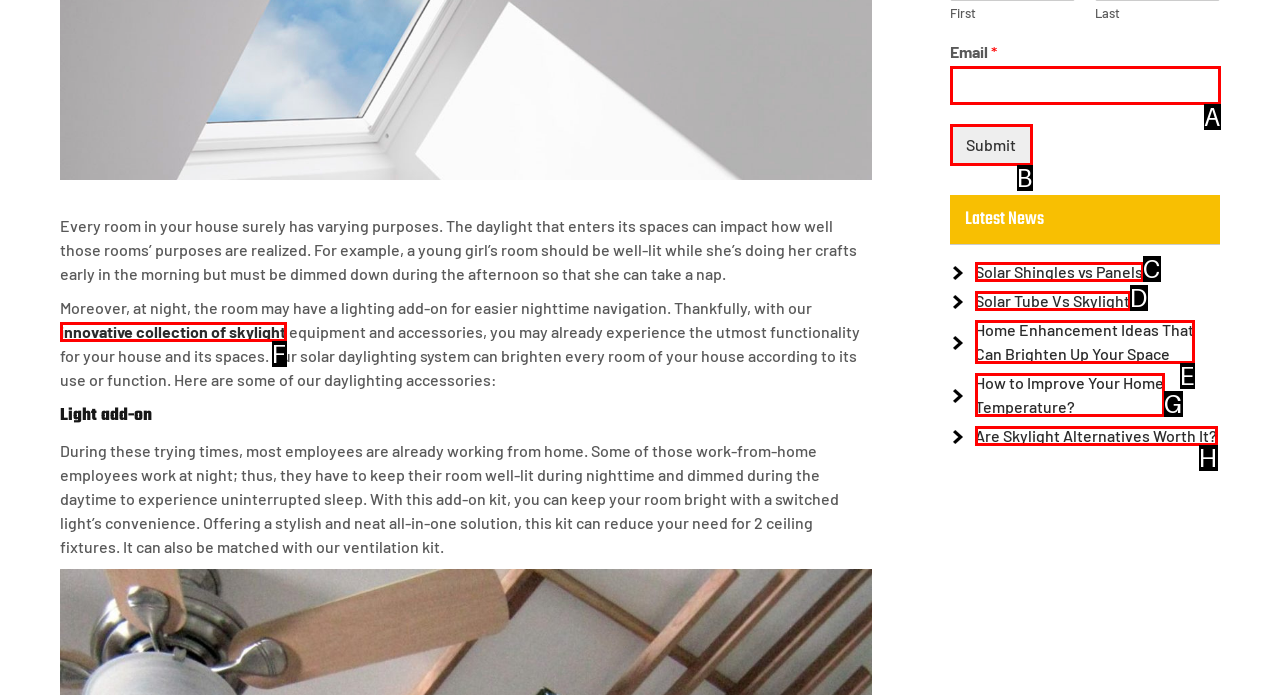Select the letter of the UI element that best matches: Submit
Answer with the letter of the correct option directly.

B